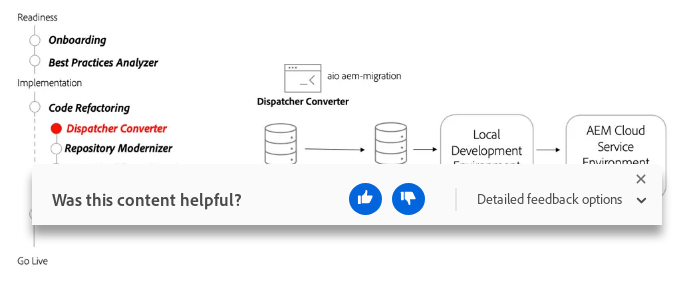Please look at the image and answer the question with a detailed explanation: Where is the Dispatcher Converter positioned in the workflow?

The Dispatcher Converter is positioned between the local development environment and the AEM Cloud Service Environment, highlighting its vital role in facilitating a smooth migration, as shown in the graphic.